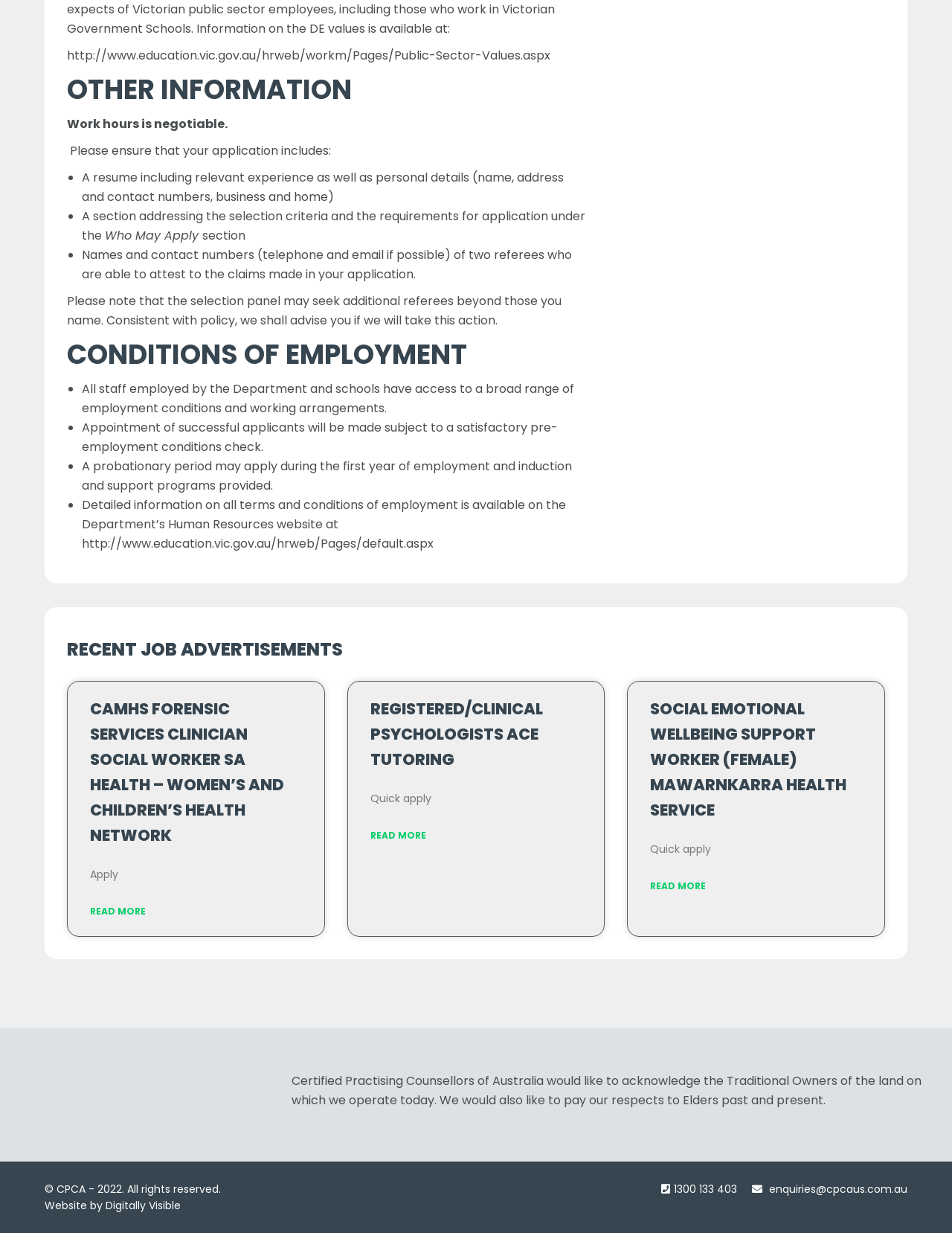Find the bounding box coordinates of the clickable area that will achieve the following instruction: "Quick apply for SOCIAL EMOTIONAL WELLBEING SUPPORT WORKER (FEMALE) MAWARNKARRA HEALTH SERVICE".

[0.683, 0.683, 0.747, 0.695]